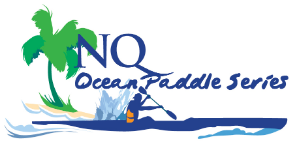Generate a complete and detailed caption for the image.

The image features the logo of the "NQ Ocean Paddle Series," which showcases an adventure-themed design that reflects the spirit of ocean paddling. The logo includes stylized elements such as a vibrant palm tree, symbolic of tropical locations, alongside a dynamic blue wave that suggests the movement of water. Centrally positioned is a figure in a kayak, capturing the essence of paddle sports. The text "NQ Ocean Paddle Series" is elegantly integrated into the design, emphasizing the event's focus on ocean paddling in North Queensland. This logo not only represents the series but also evokes the breathtaking natural beauty of coastal environments, inviting enthusiasts to participate in the exhilarating experience of ocean paddling.